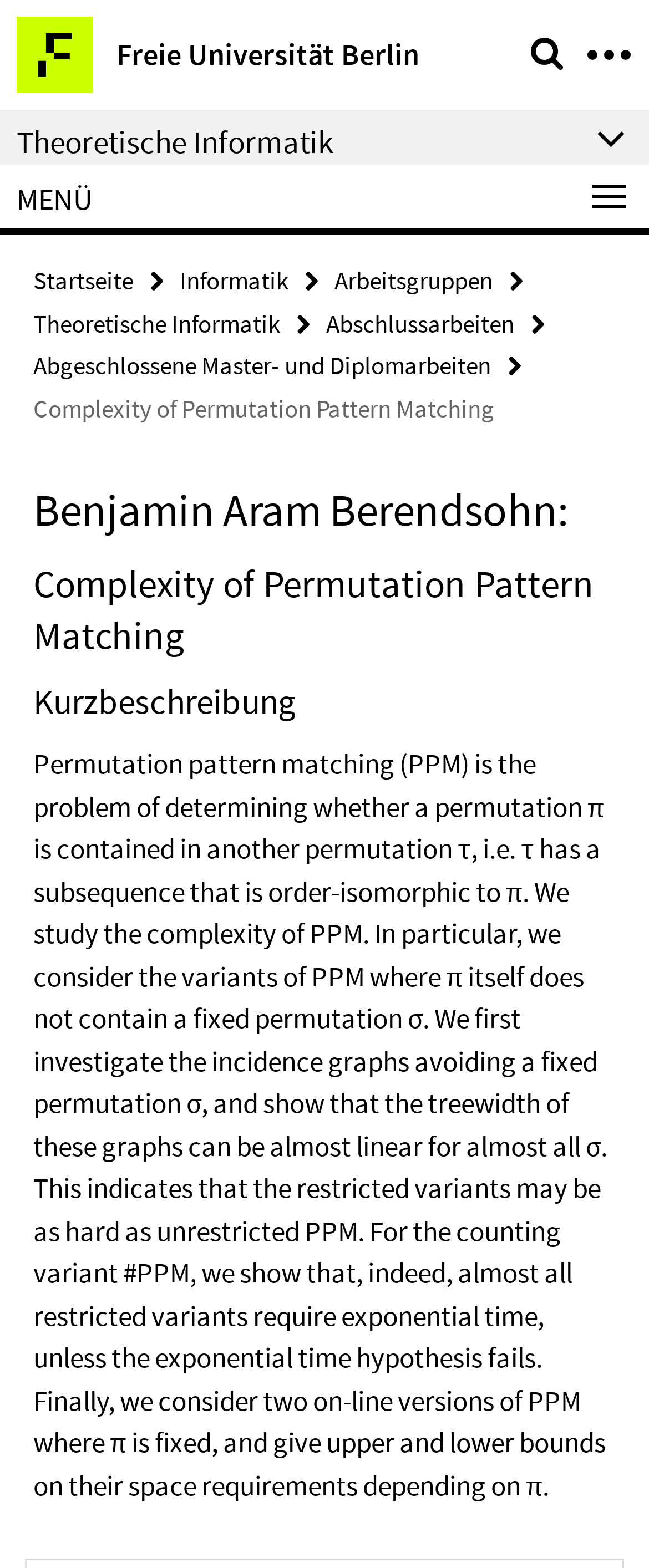What is the name of the person mentioned in the webpage?
Carefully examine the image and provide a detailed answer to the question.

I found the answer by looking at the heading with the text 'Benjamin Aram Berendsohn:' which is likely to be the name of the person mentioned in the webpage.